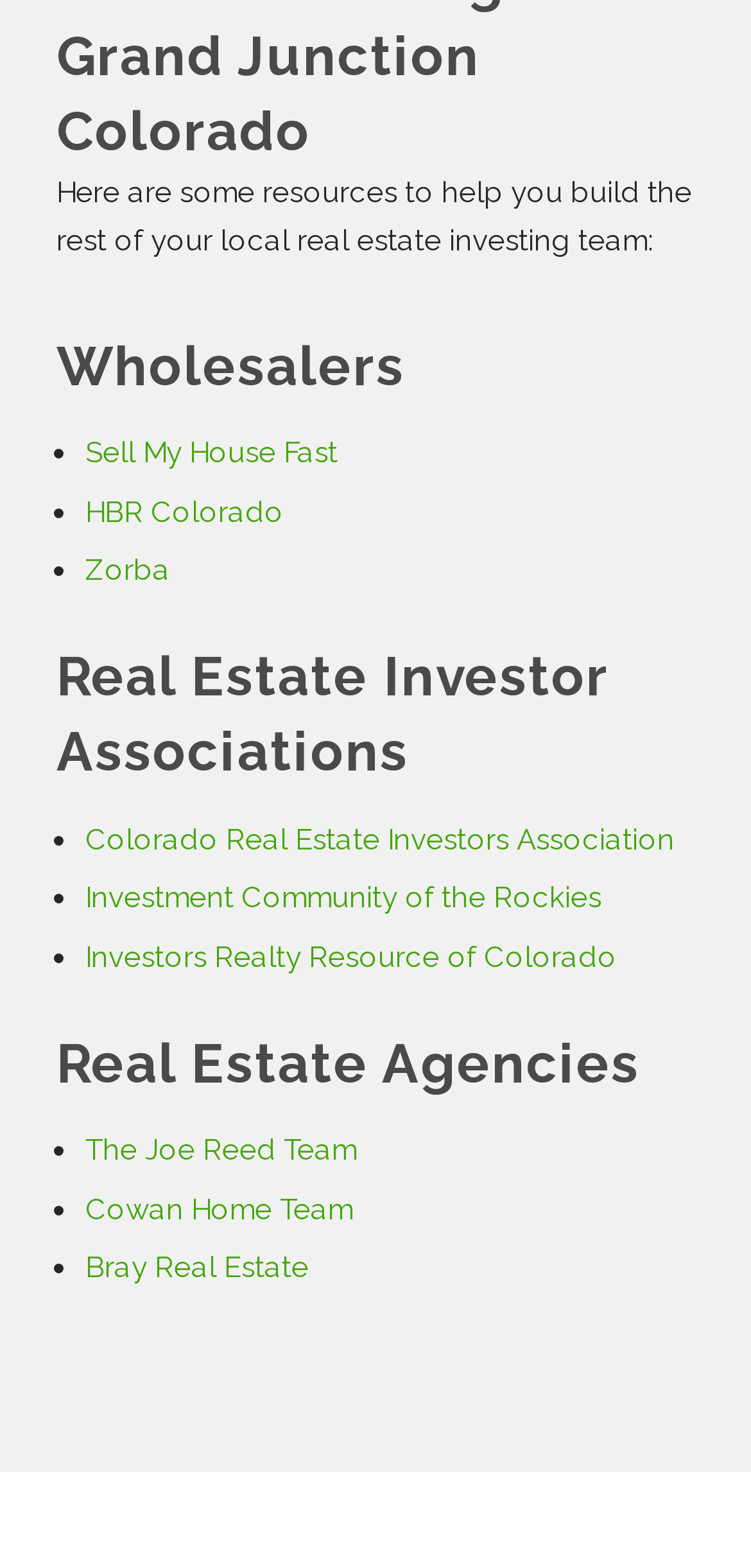Please specify the bounding box coordinates of the clickable section necessary to execute the following command: "Check out 'Bray Real Estate'".

[0.113, 0.798, 0.421, 0.82]